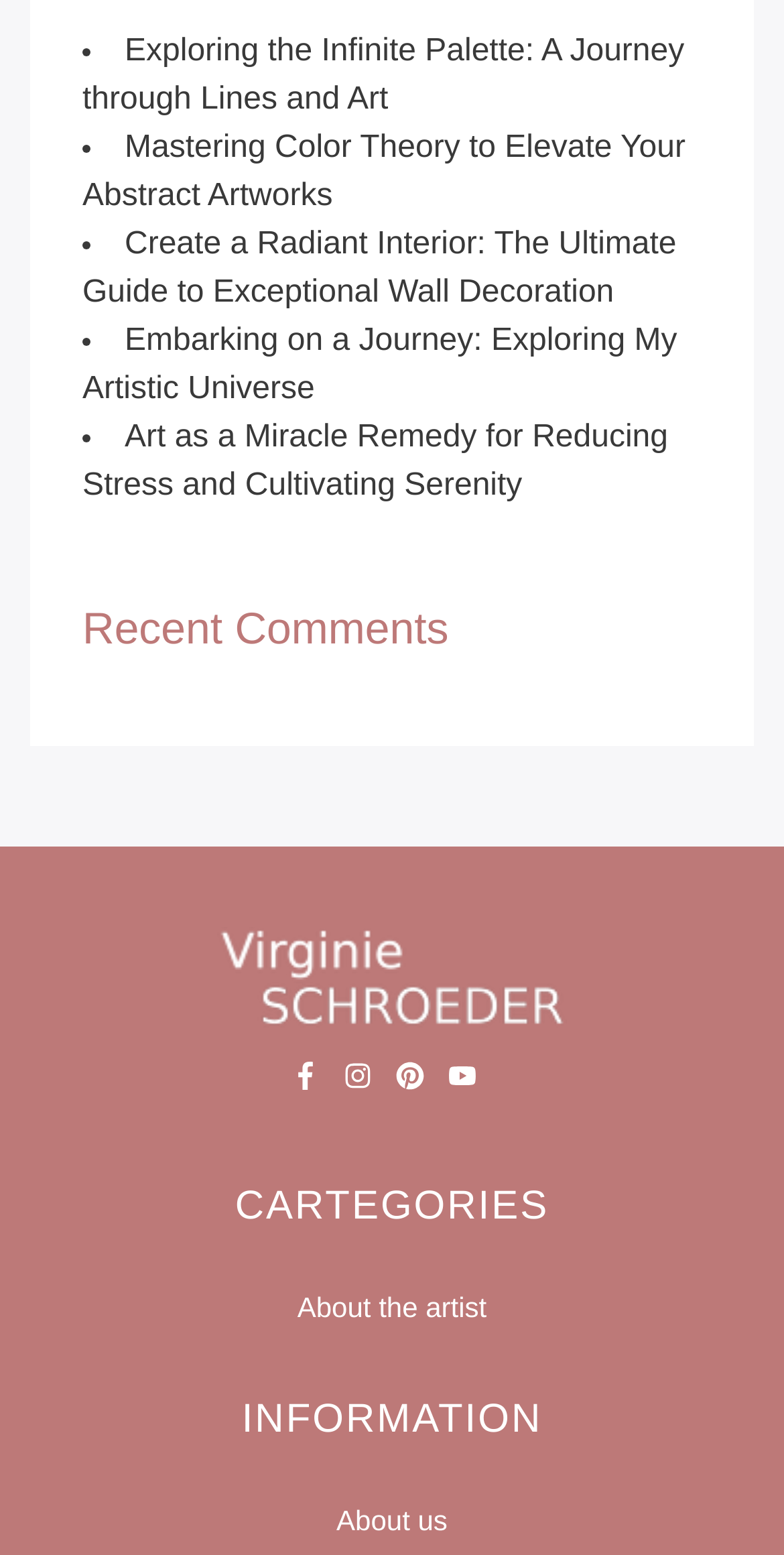Please identify the bounding box coordinates of the region to click in order to complete the task: "Learn about the artist". The coordinates must be four float numbers between 0 and 1, specified as [left, top, right, bottom].

[0.038, 0.828, 0.962, 0.854]